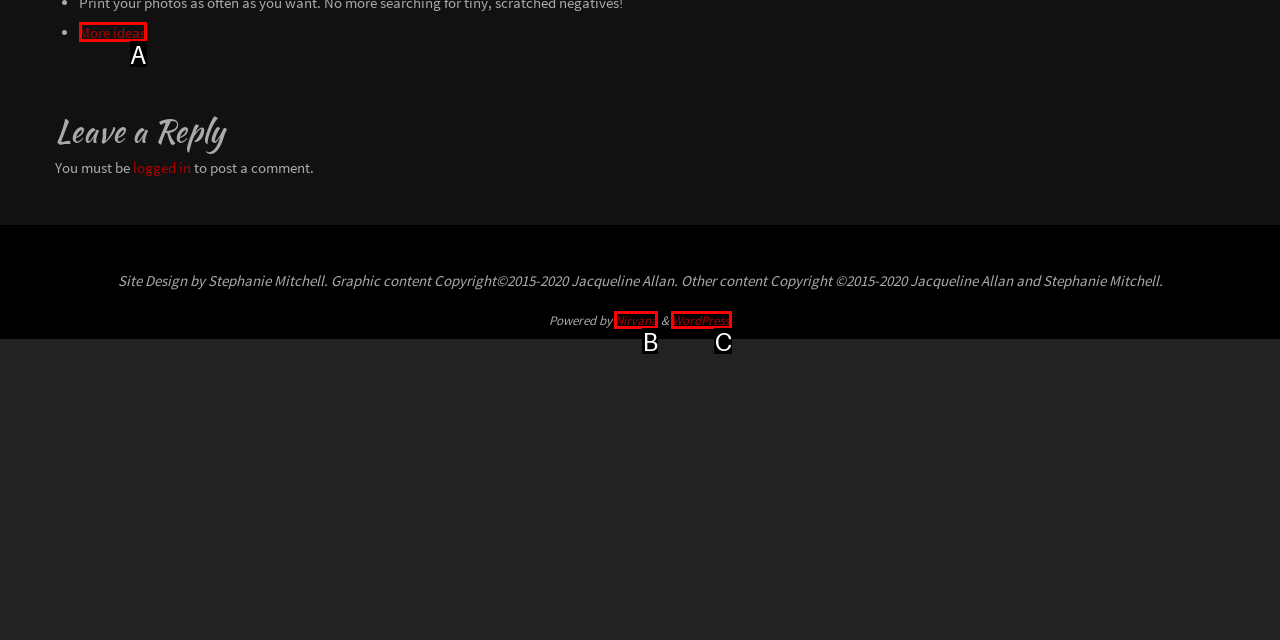Point out the option that best suits the description: WordPress.
Indicate your answer with the letter of the selected choice.

C